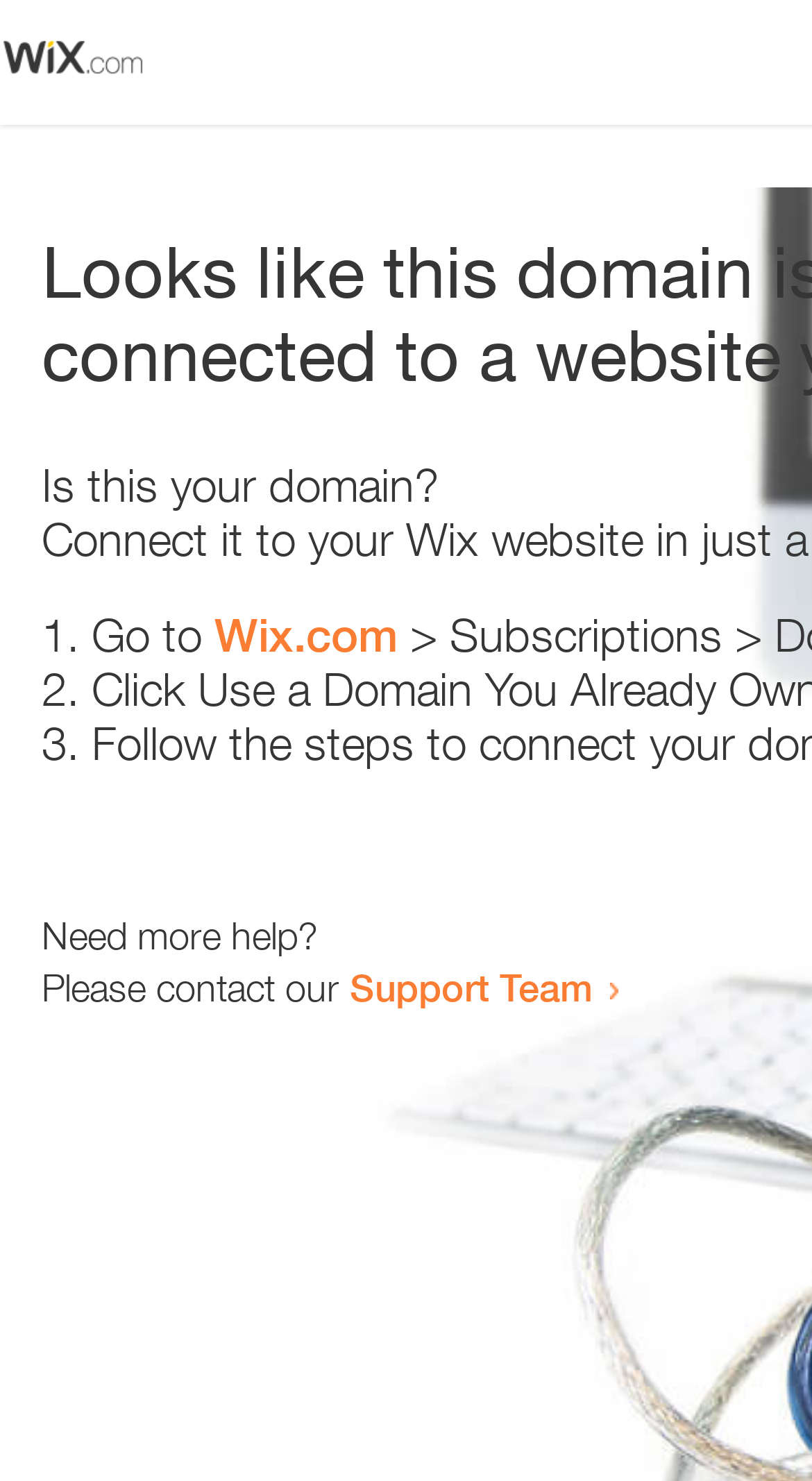Answer succinctly with a single word or phrase:
Who should be contacted for more help?

Support Team